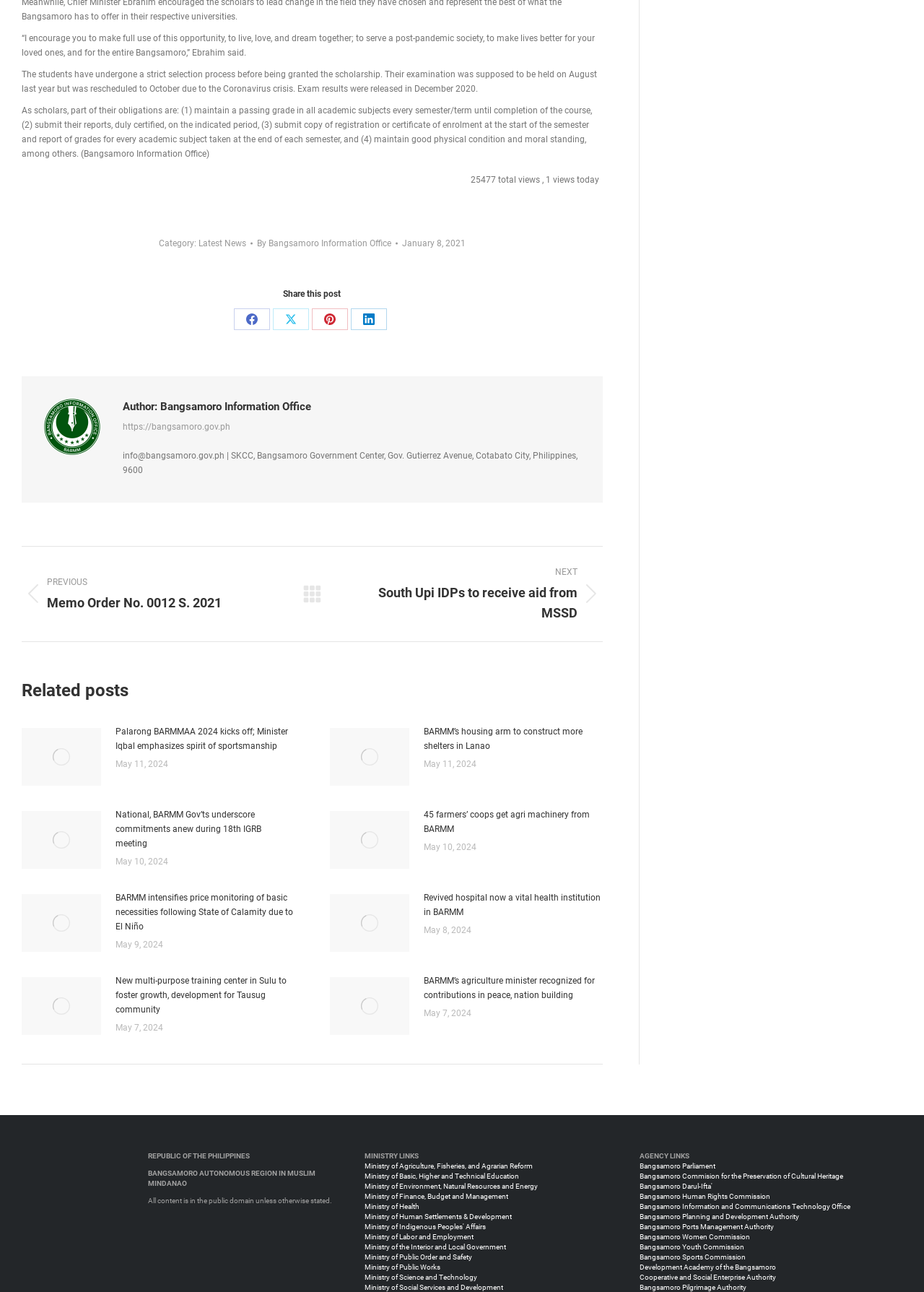Can you look at the image and give a comprehensive answer to the question:
What is the name of the government center mentioned in the webpage?

I found the answer by looking at the text '| SKCC, Bangsamoro Government Center, Gov. Gutierrez Avenue, Cotabato City, Philippines, 9600' located at the bottom left section of the webpage.